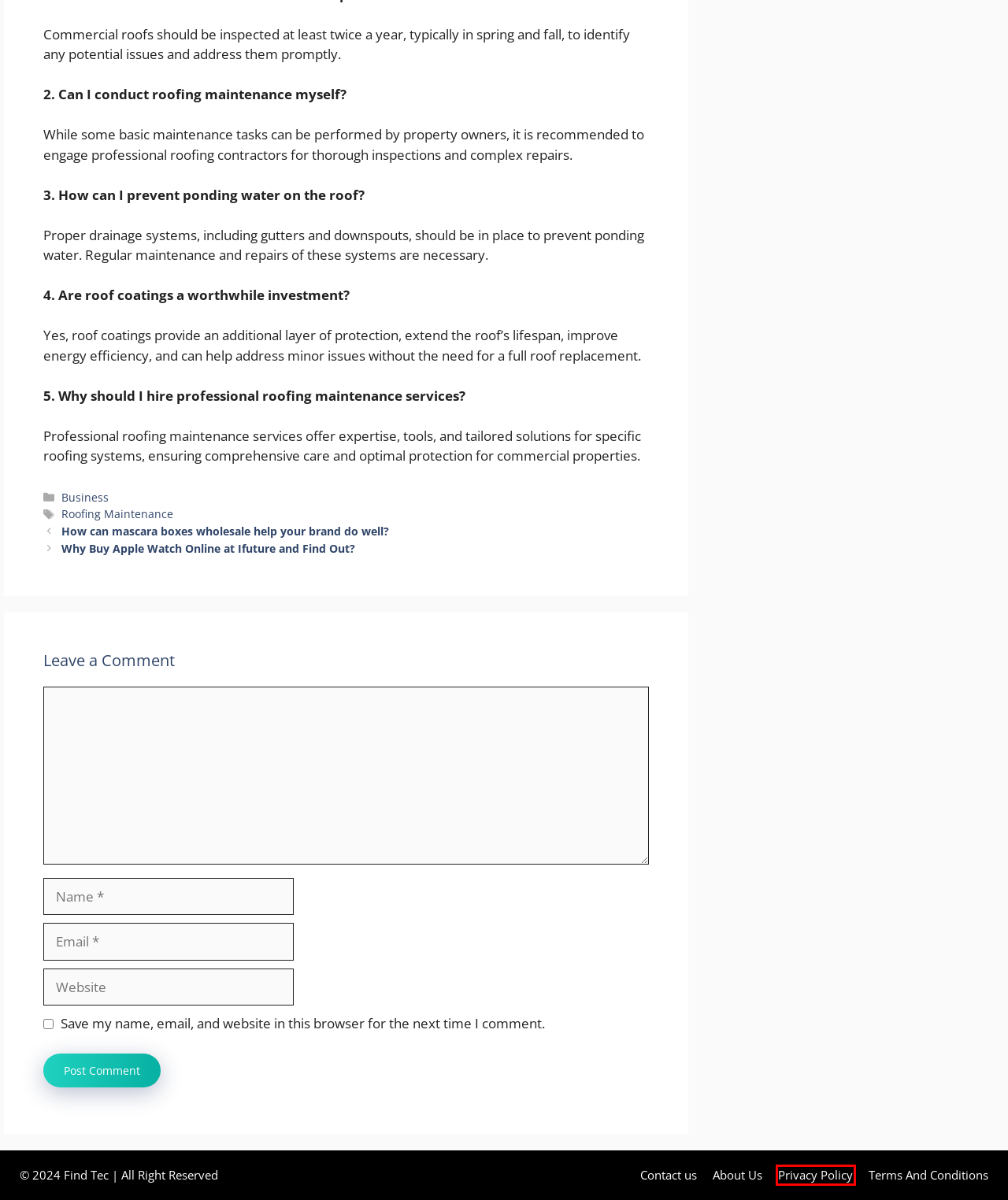You are provided with a screenshot of a webpage containing a red rectangle bounding box. Identify the webpage description that best matches the new webpage after the element in the bounding box is clicked. Here are the potential descriptions:
A. Travel | Find Tec
B. Roofing Maintenance | Find Tec
C. Why Buy Apple Watch Online at Ifuture and Find Out? | Find Tec
D. About Us | Find Tec
E. How can mascara boxes wholesale help your brand do well? | Find Tec
F. Terms And Conditions | Find Tec
G. Privacy Policy | Find Tec
H. Contact us | Find Tec

G